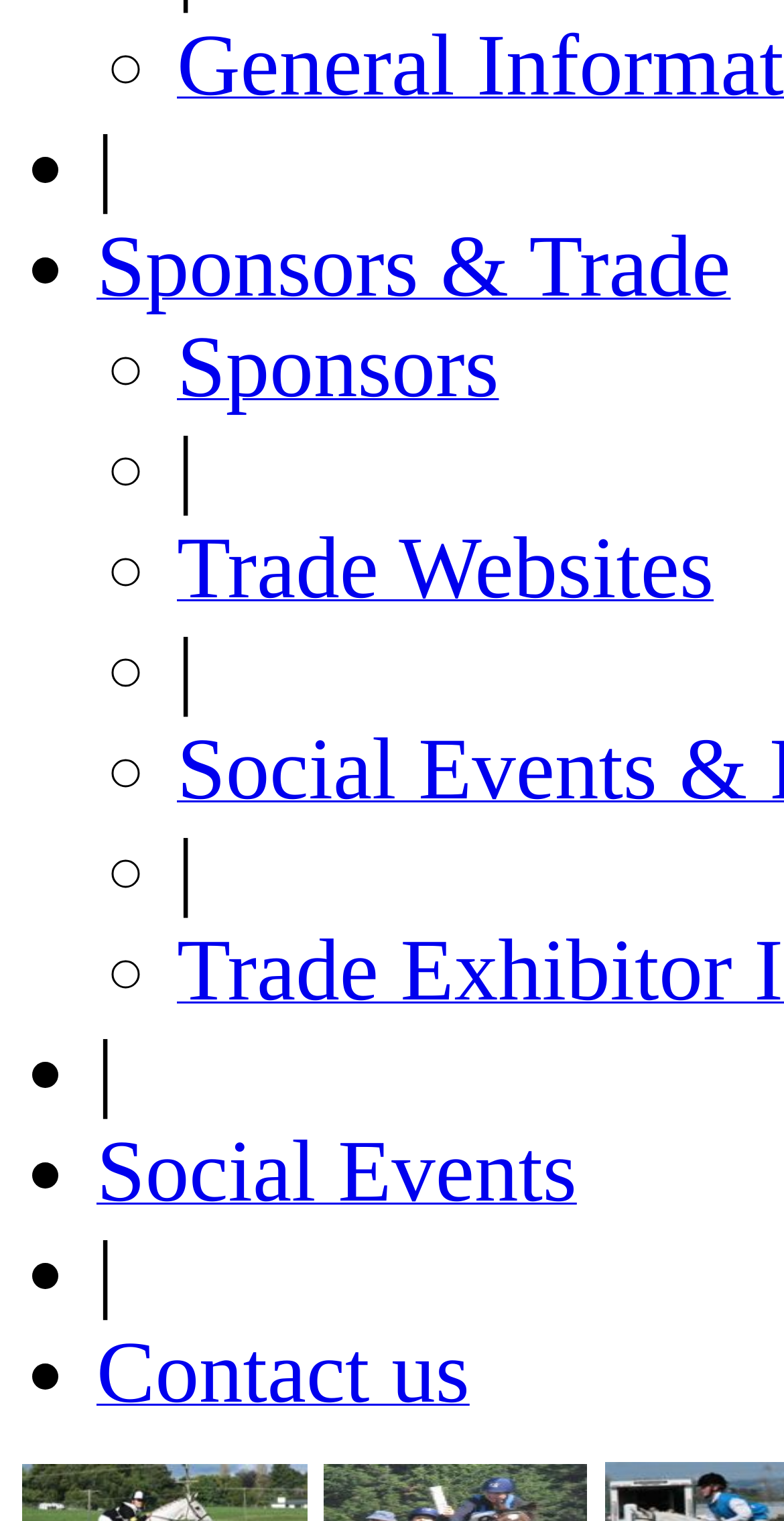Find the bounding box coordinates of the element to click in order to complete the given instruction: "Contact us."

[0.123, 0.904, 0.599, 0.927]